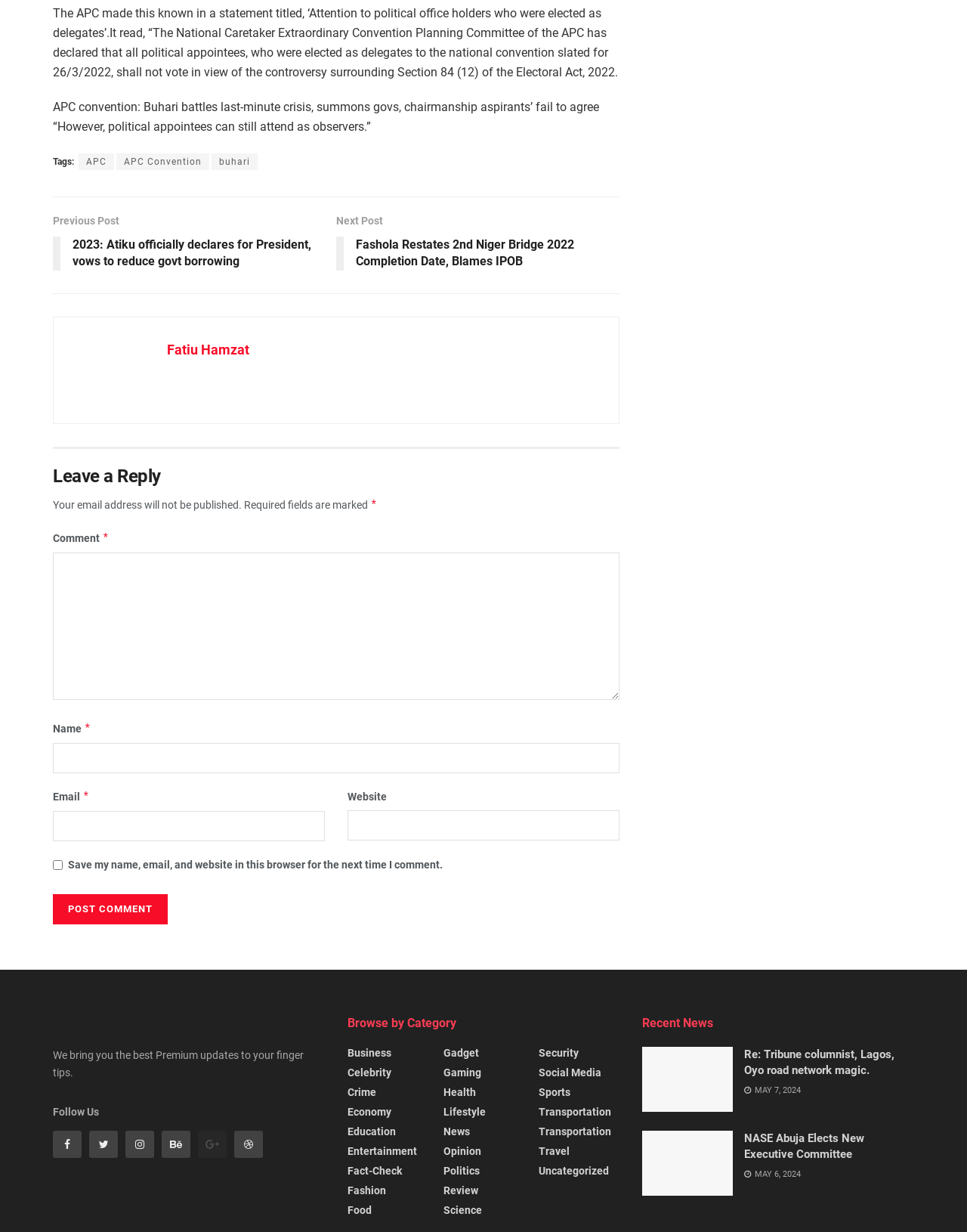Identify the bounding box coordinates of the region that should be clicked to execute the following instruction: "Leave a comment".

[0.055, 0.432, 0.105, 0.442]